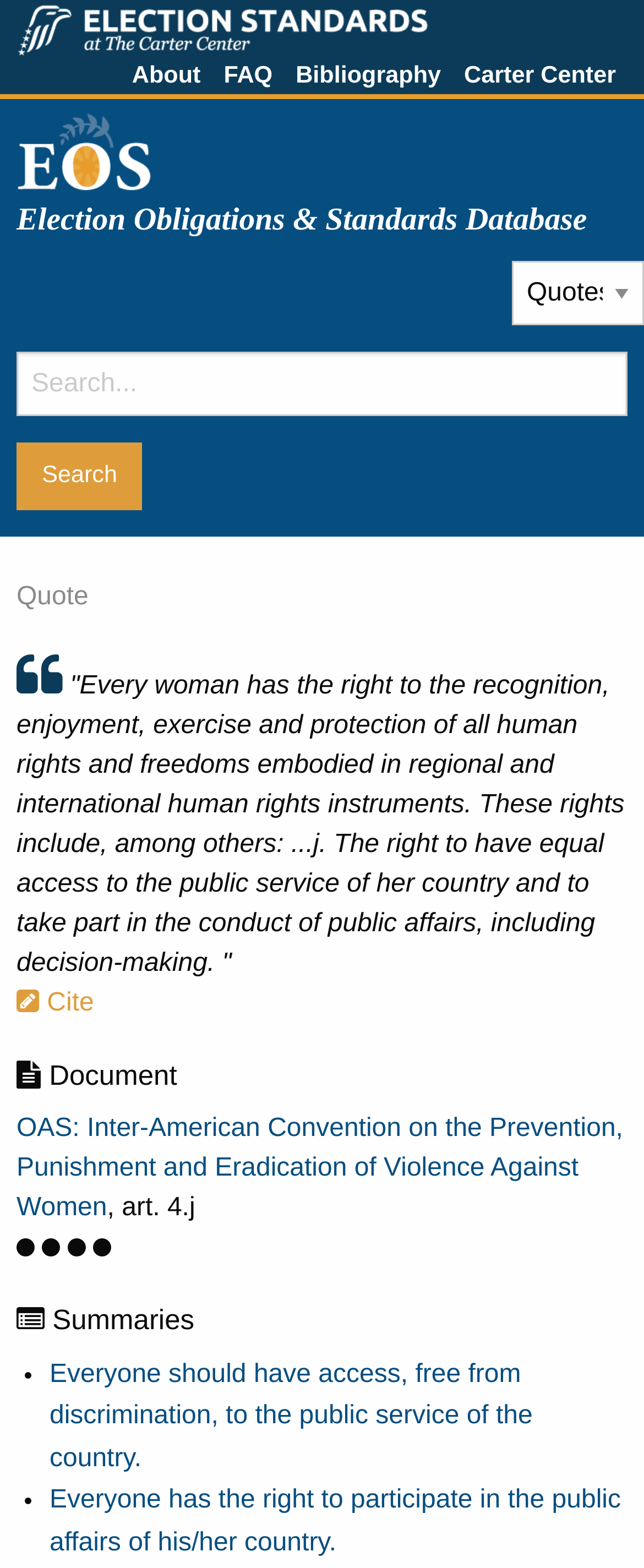Please predict the bounding box coordinates of the element's region where a click is necessary to complete the following instruction: "Select an option from the dropdown menu". The coordinates should be represented by four float numbers between 0 and 1, i.e., [left, top, right, bottom].

[0.795, 0.166, 1.0, 0.208]